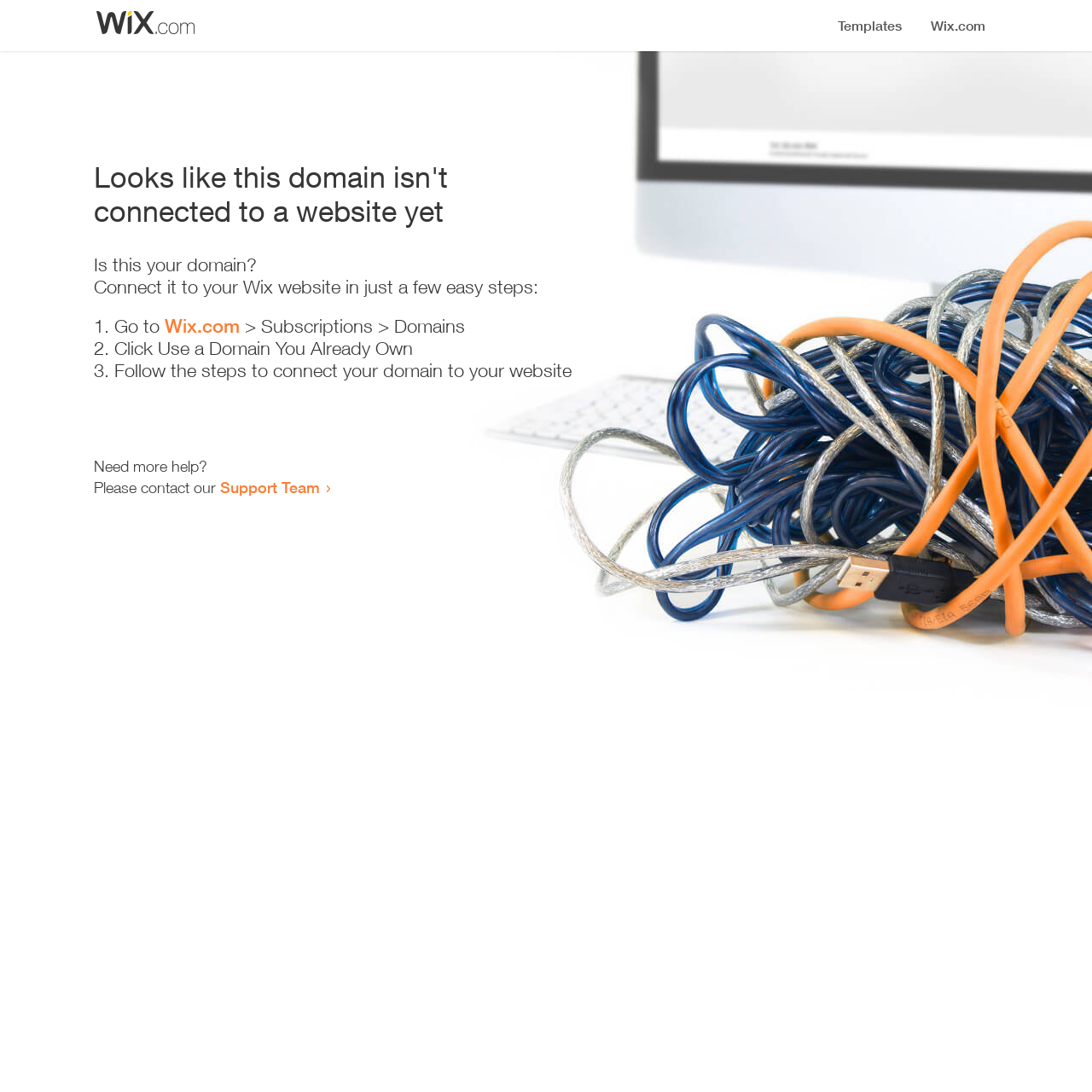Where can I get more help?
Using the visual information from the image, give a one-word or short-phrase answer.

Support Team